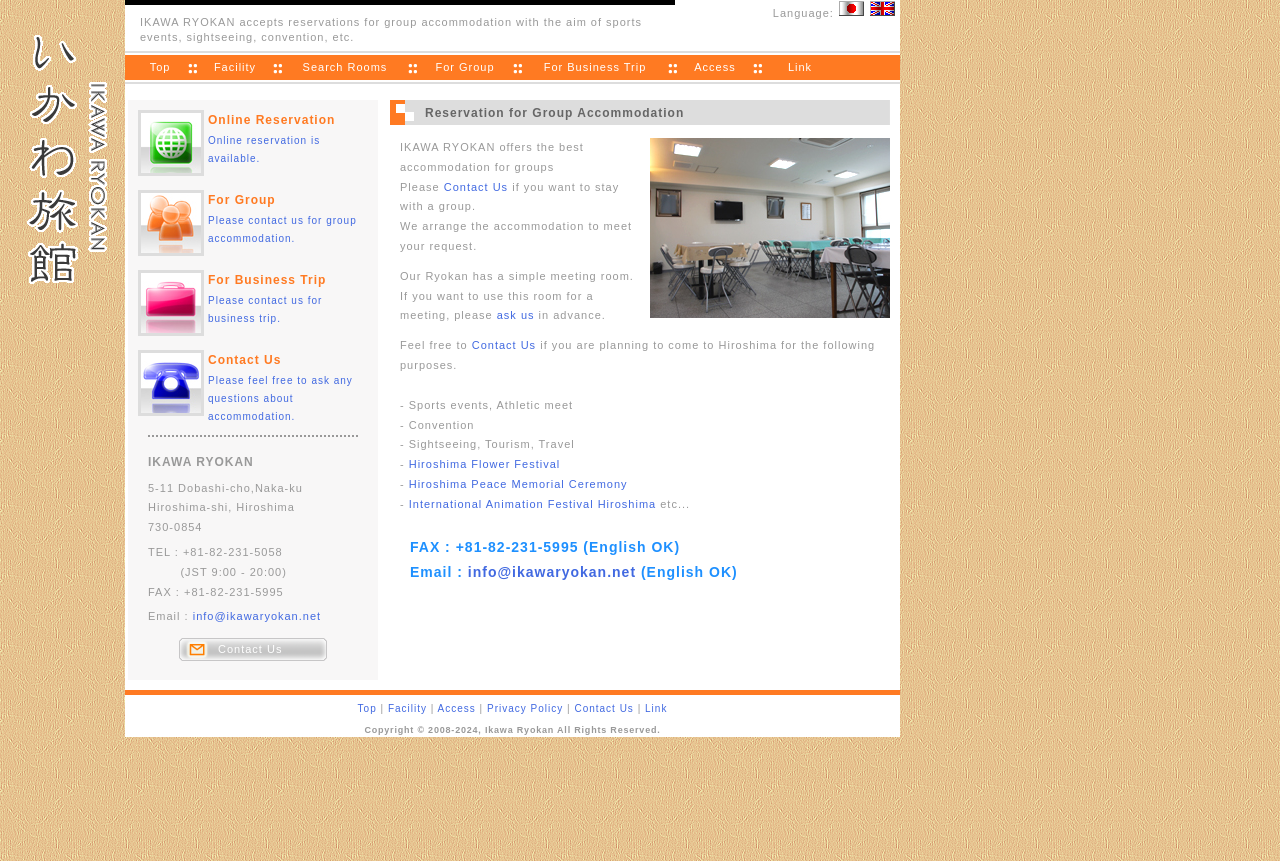Respond to the question below with a single word or phrase:
What is the name of the accommodation?

Ikawa Ryokan